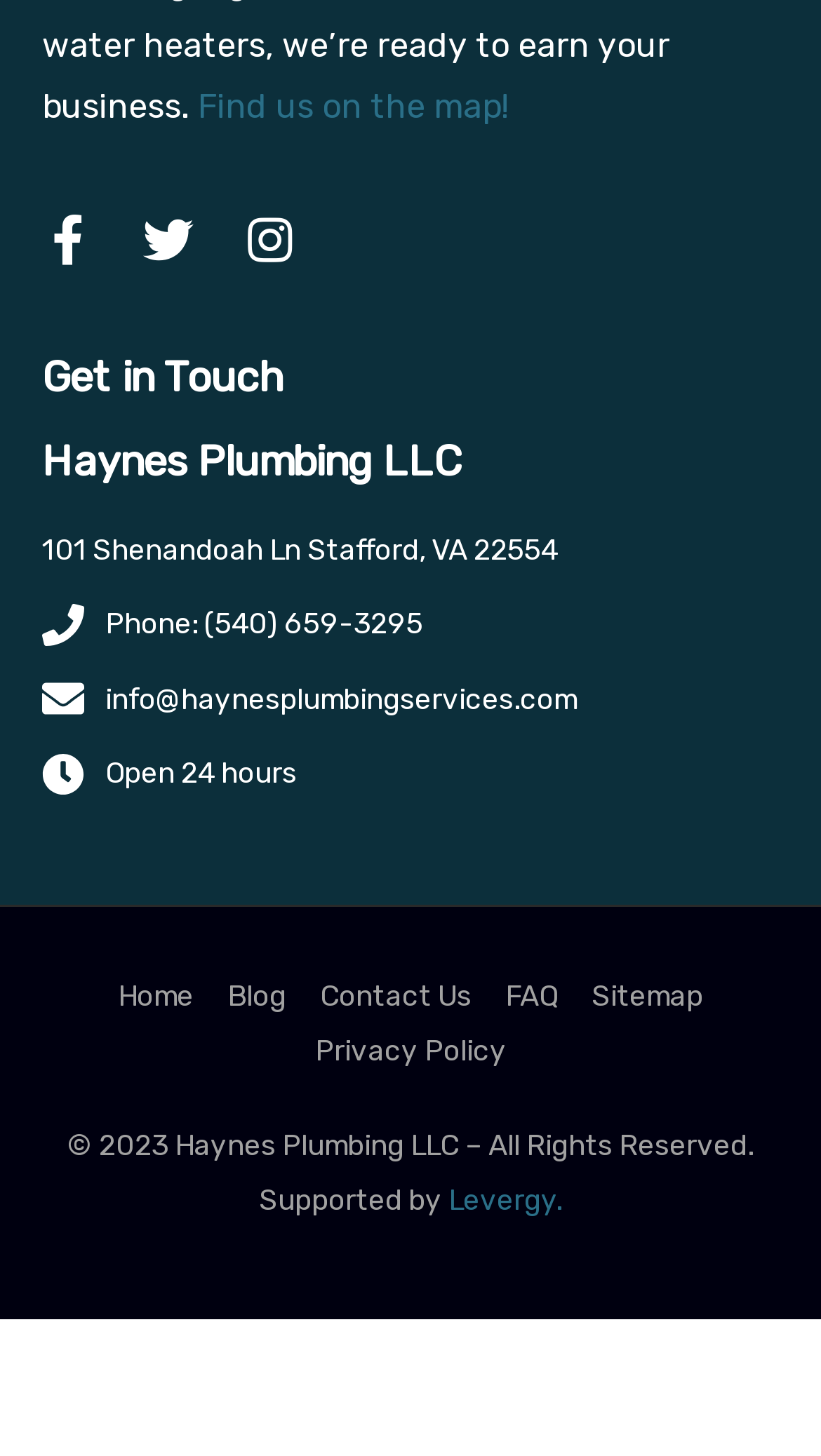Can you specify the bounding box coordinates of the area that needs to be clicked to fulfill the following instruction: "Visit Facebook page"?

[0.051, 0.148, 0.113, 0.182]